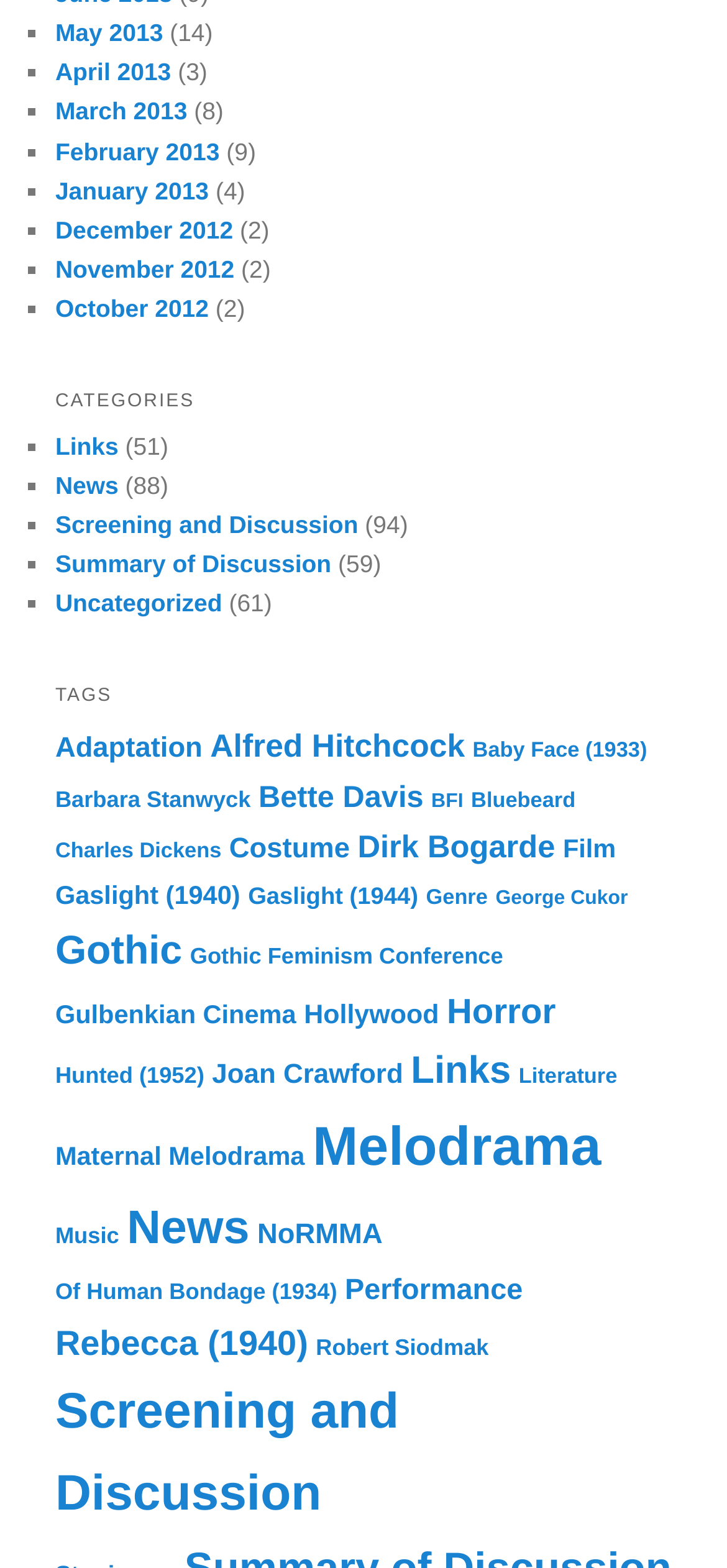Find the bounding box coordinates of the element you need to click on to perform this action: 'View categories'. The coordinates should be represented by four float values between 0 and 1, in the format [left, top, right, bottom].

[0.076, 0.241, 0.924, 0.272]